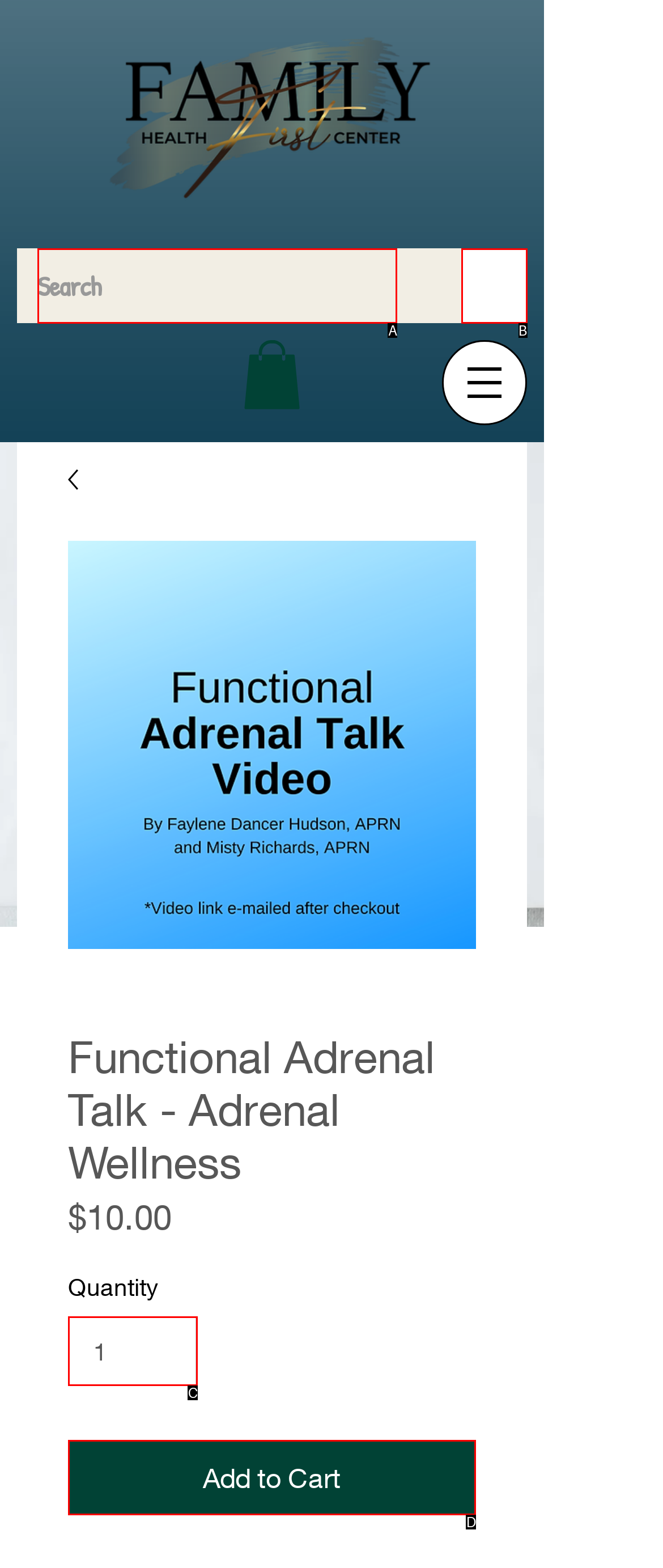Which HTML element fits the description: Add to Cart? Respond with the letter of the appropriate option directly.

D